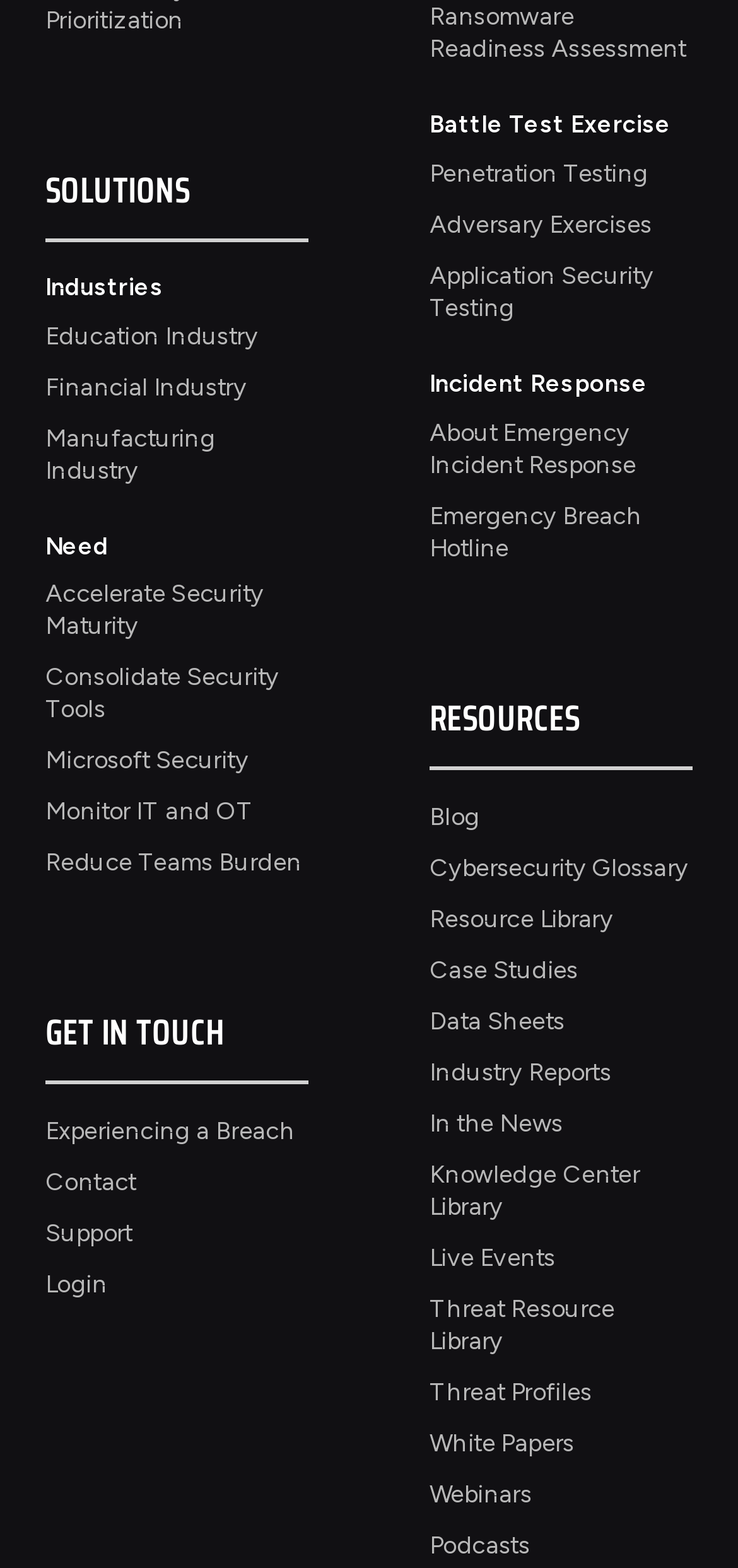Use the details in the image to answer the question thoroughly: 
What is the focus of the 'Ransomware Readiness Assessment'?

The 'Ransomware Readiness Assessment' link is a prominent element on the webpage, suggesting that the focus of this assessment is on ransomware, likely providing a tool or service to evaluate an organization's readiness against ransomware attacks.